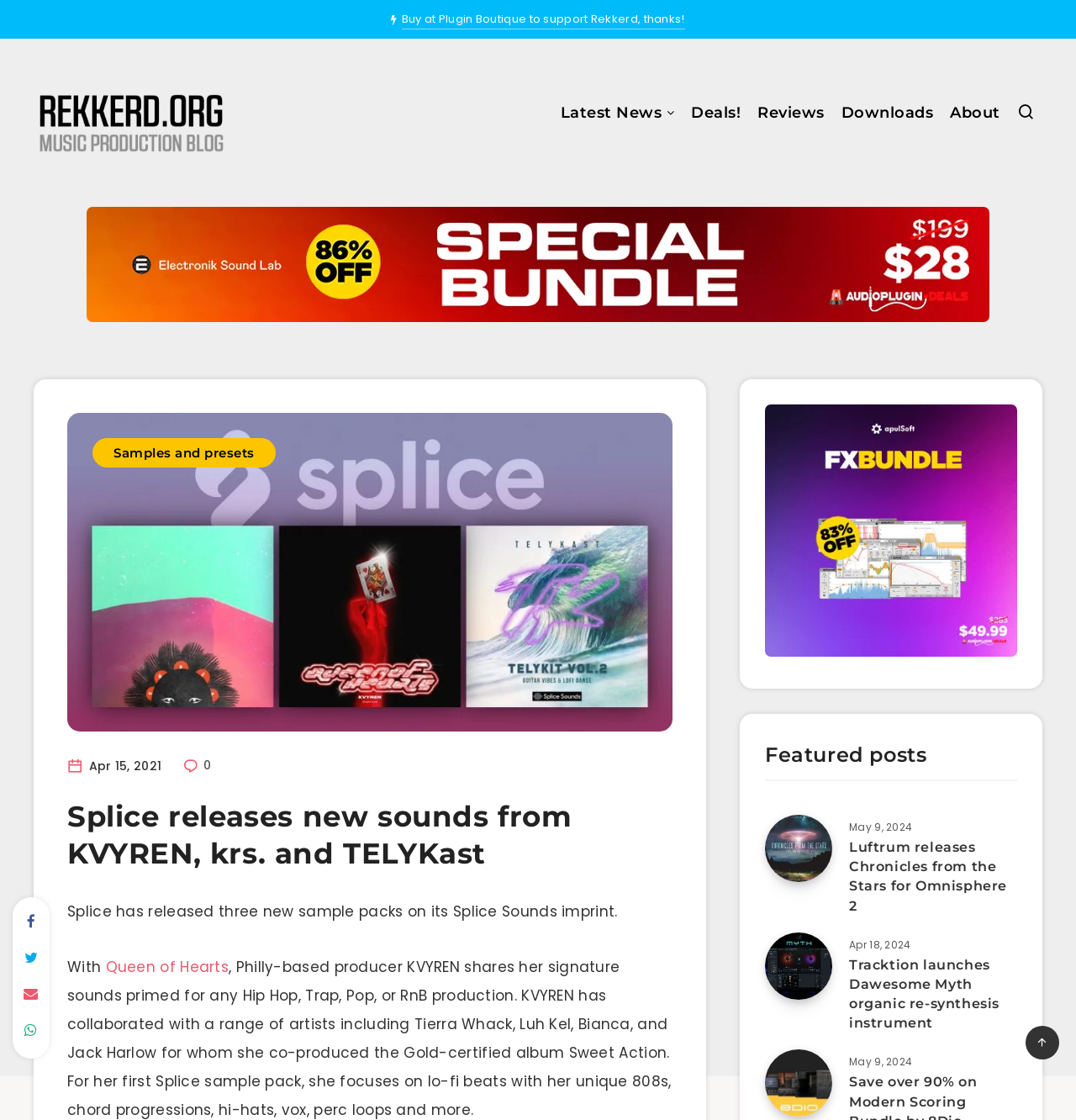Highlight the bounding box coordinates of the element you need to click to perform the following instruction: "Click on 'Buy at Plugin Boutique to support Rekkerd, thanks!' link."

[0.373, 0.01, 0.636, 0.026]